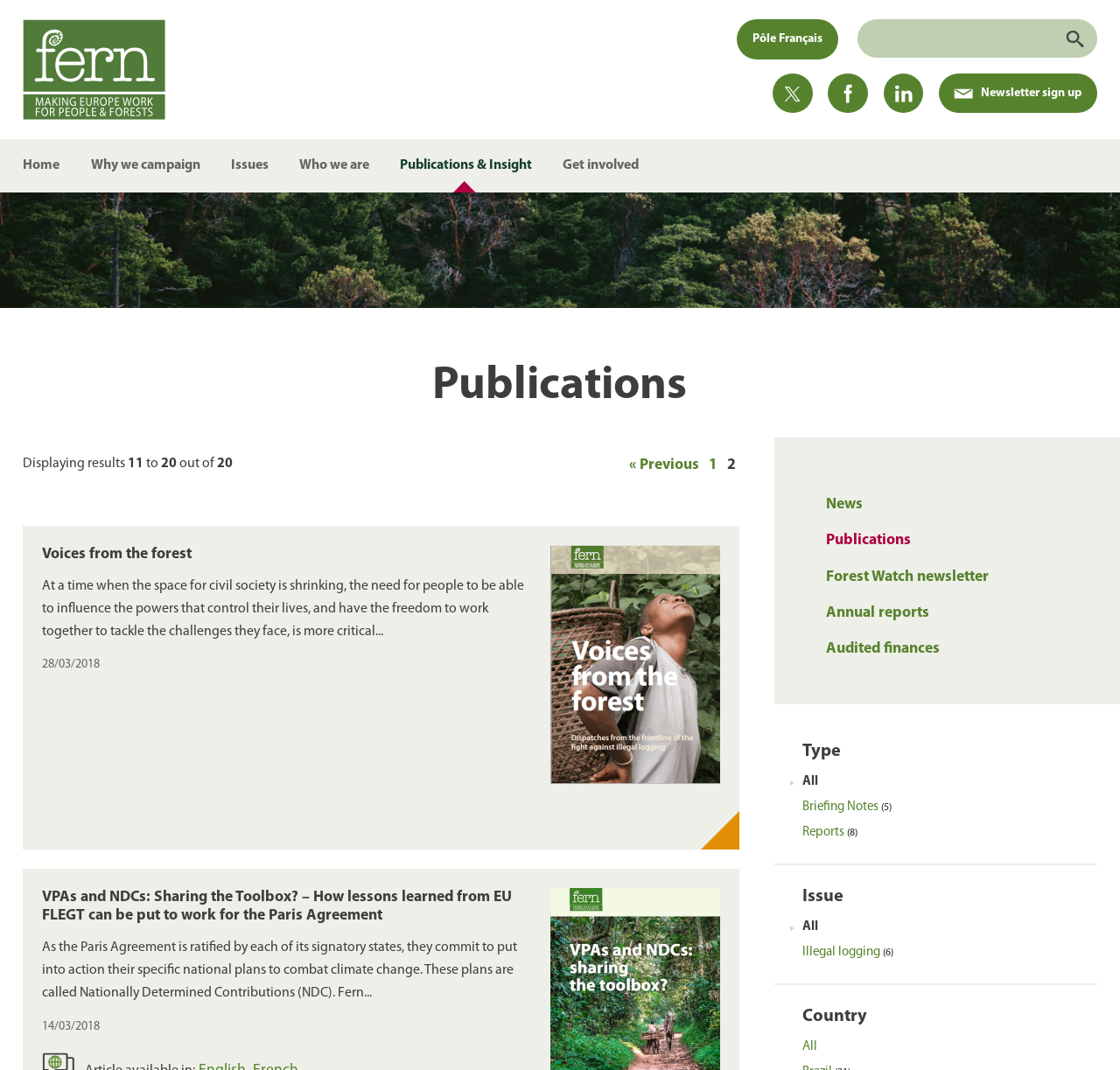Answer with a single word or phrase: 
What is the title of the first publication?

Voices from the forest